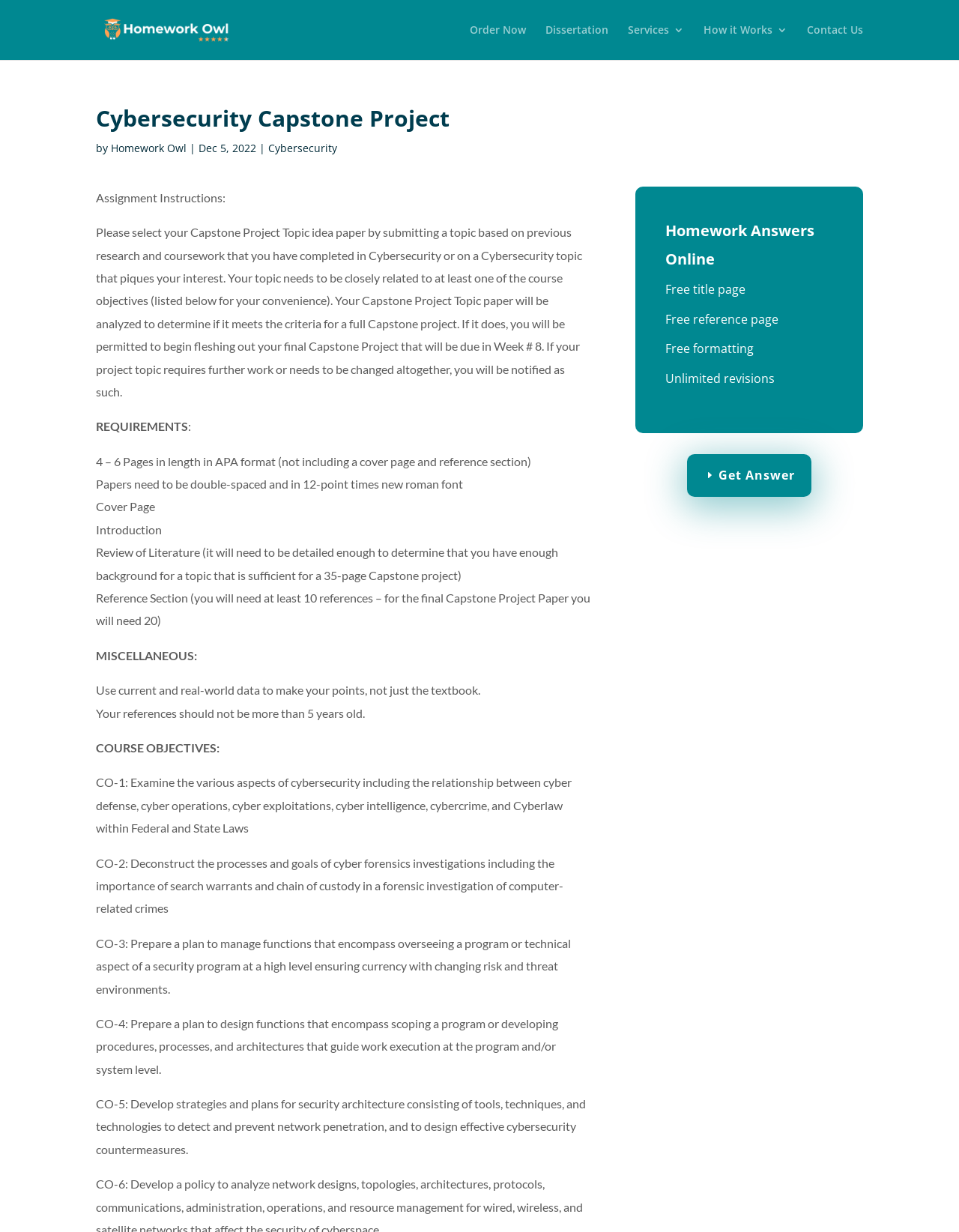Determine the bounding box for the described UI element: "How it Works".

[0.734, 0.02, 0.821, 0.049]